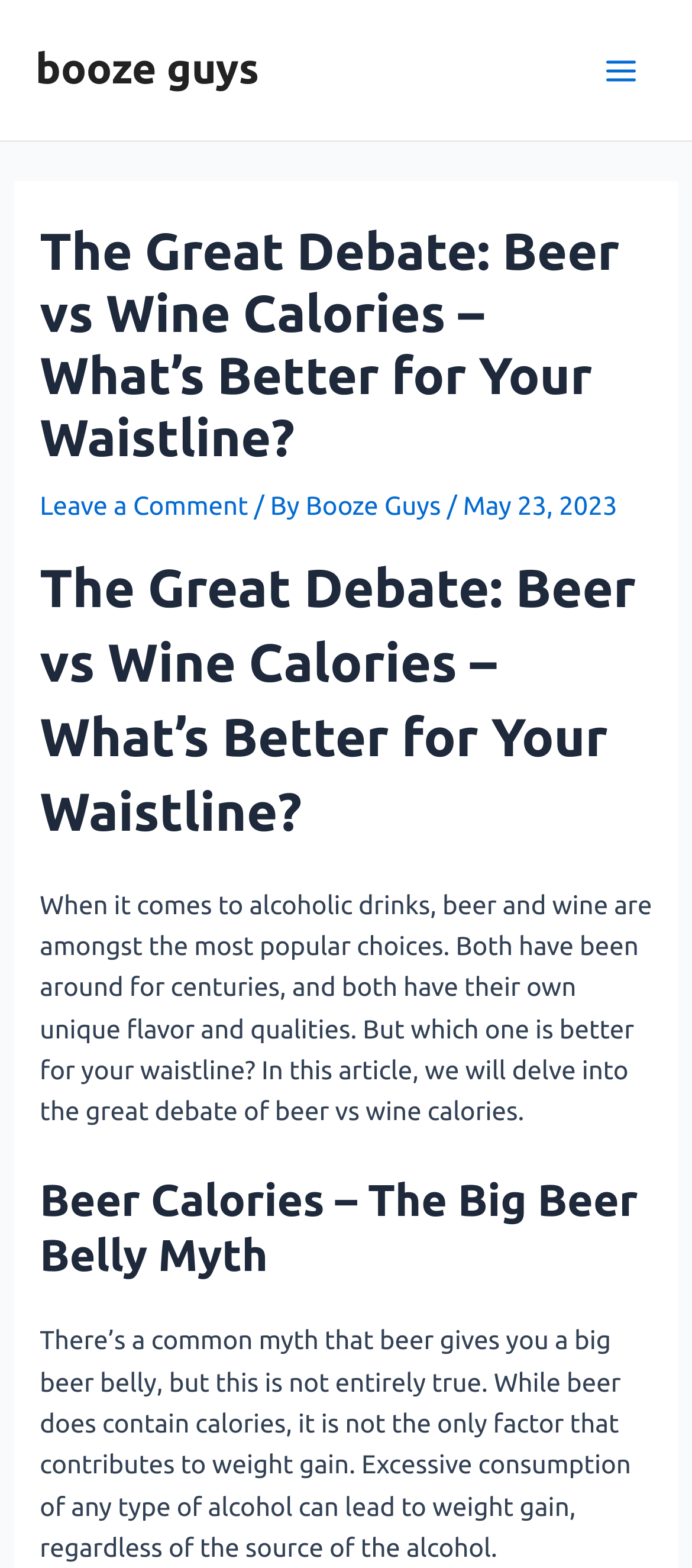Identify and generate the primary title of the webpage.

The Great Debate: Beer vs Wine Calories – What’s Better for Your Waistline?